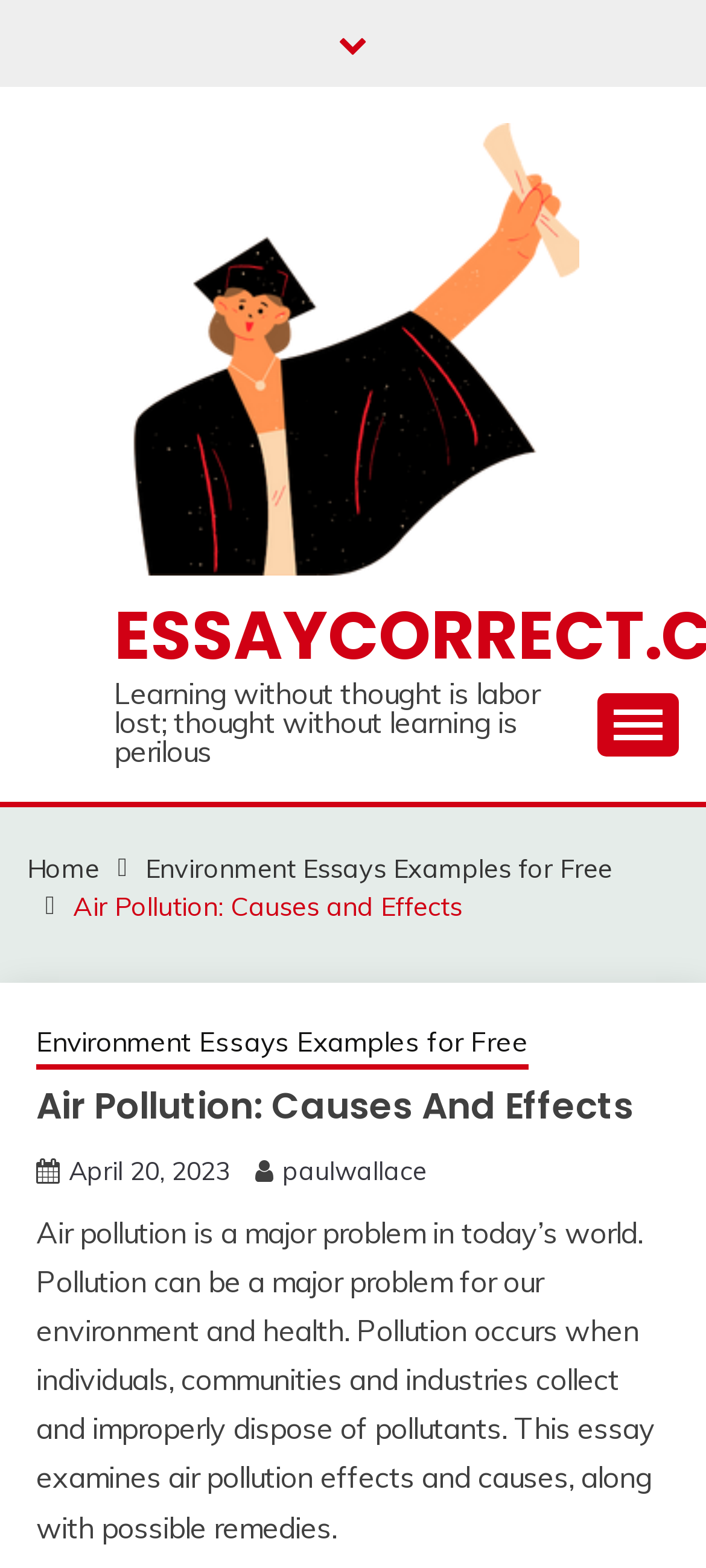Give the bounding box coordinates for the element described as: "parent_node: ESSAYCORRECT.COM".

[0.162, 0.078, 0.838, 0.367]